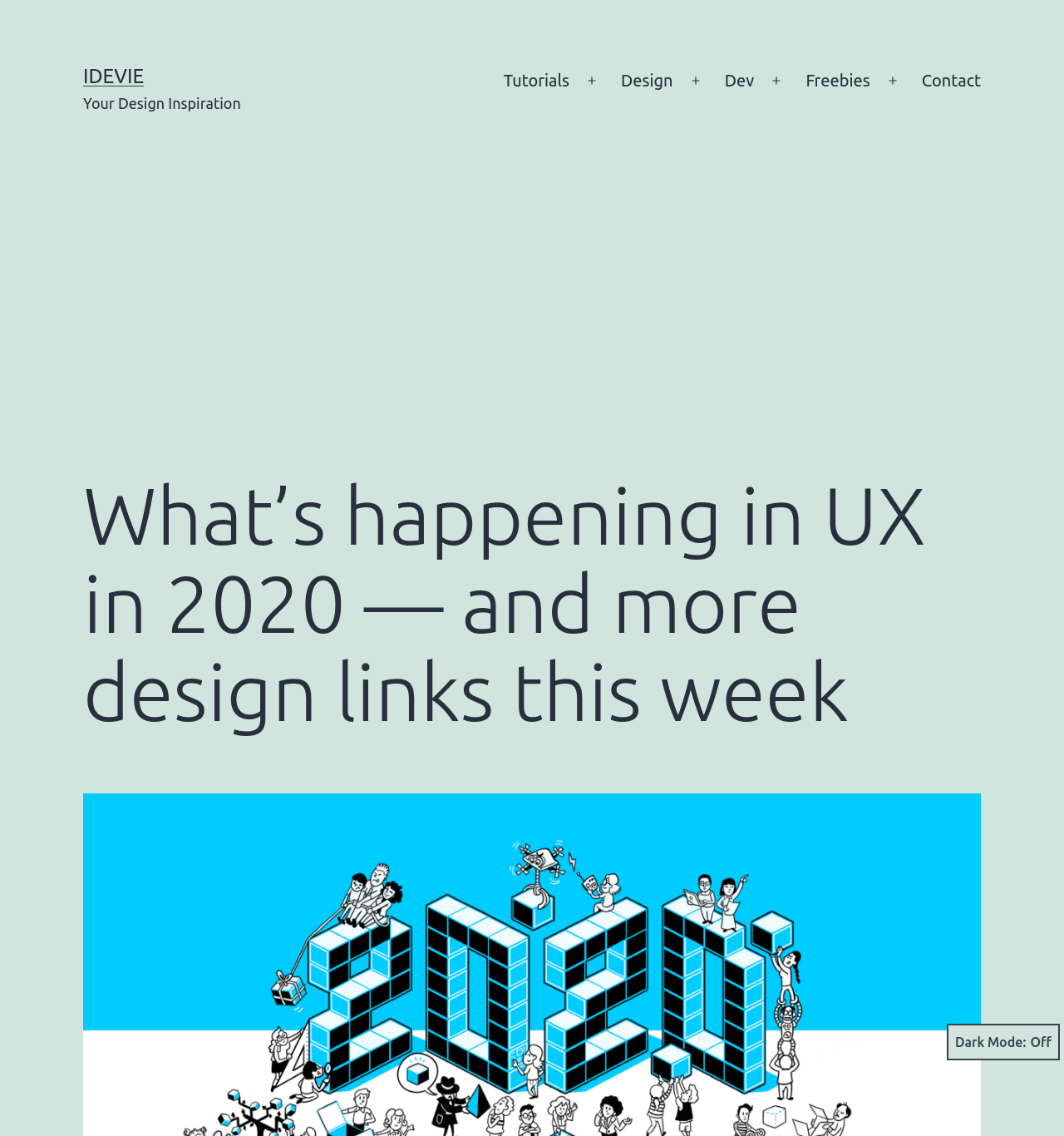What is the purpose of the button at the bottom right?
We need a detailed and meticulous answer to the question.

I determined the answer by looking at the button element with the description 'Dark Mode:' at the bottom right of the webpage, which suggests that it is used to toggle dark mode on or off.